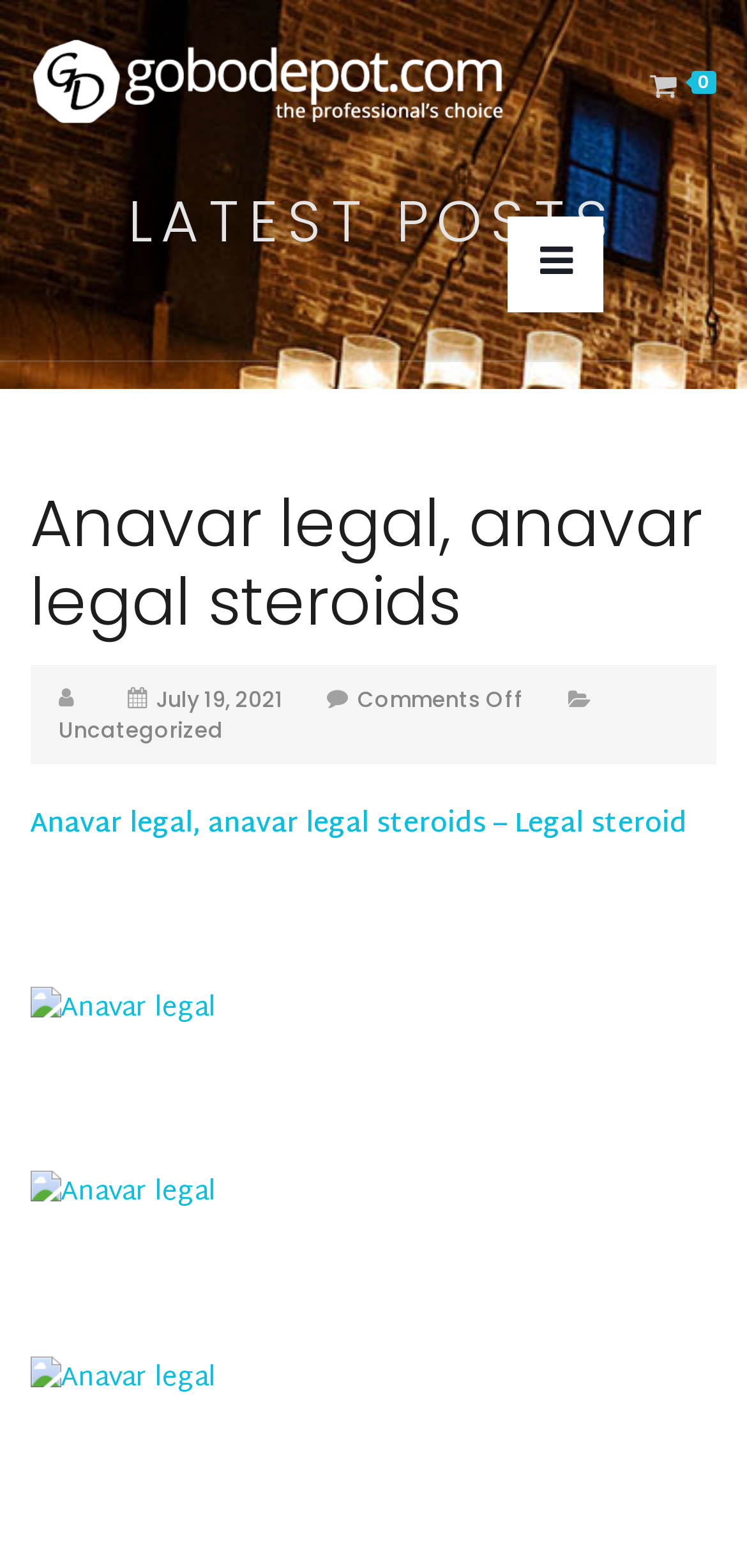What is the category of the latest post?
Please give a detailed and elaborate answer to the question based on the image.

The category of the latest post can be found below the title of the post, where it says 'Uncategorized' in a link element.